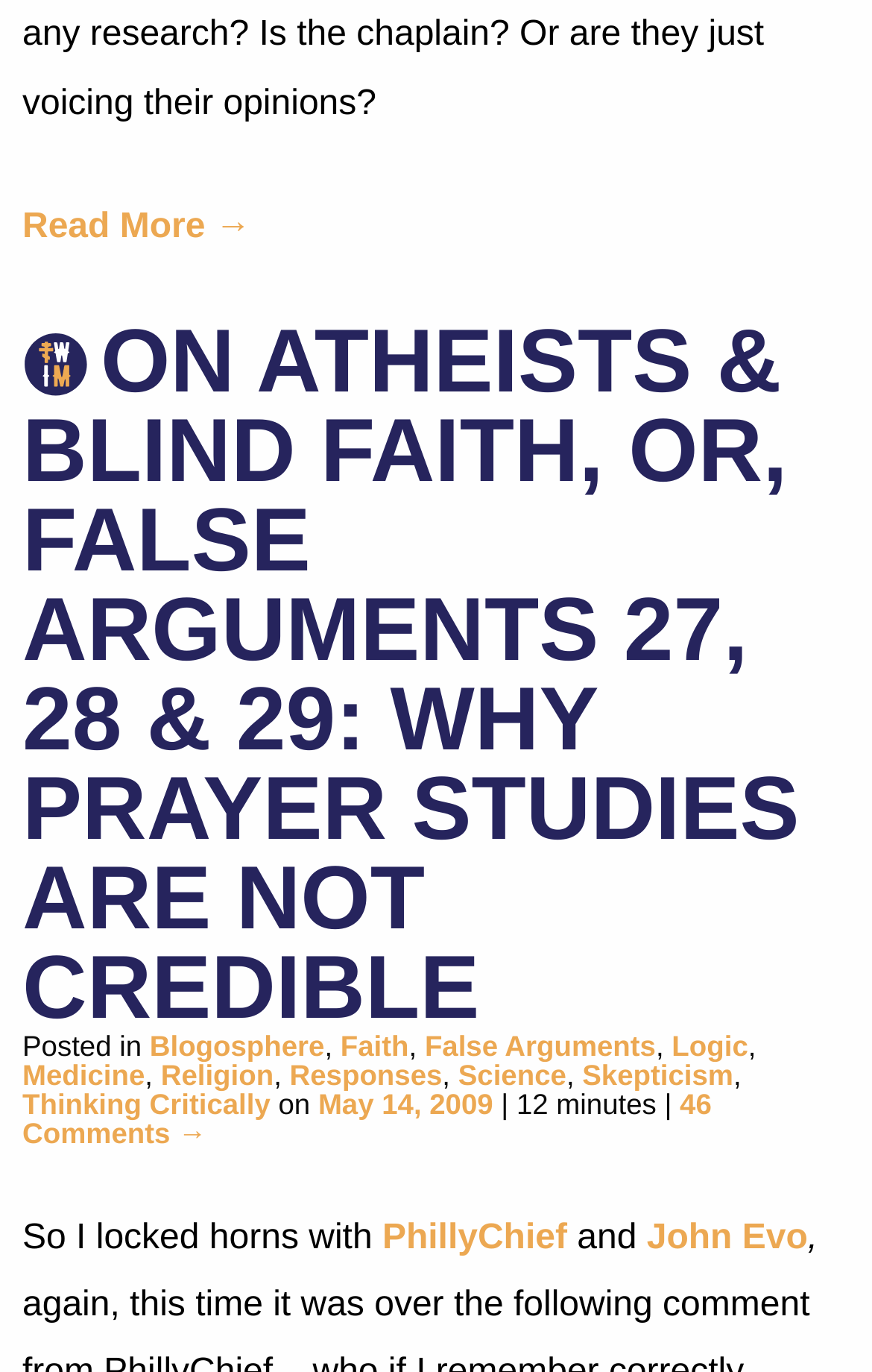Ascertain the bounding box coordinates for the UI element detailed here: "Responses". The coordinates should be provided as [left, top, right, bottom] with each value being a float between 0 and 1.

[0.332, 0.772, 0.507, 0.796]